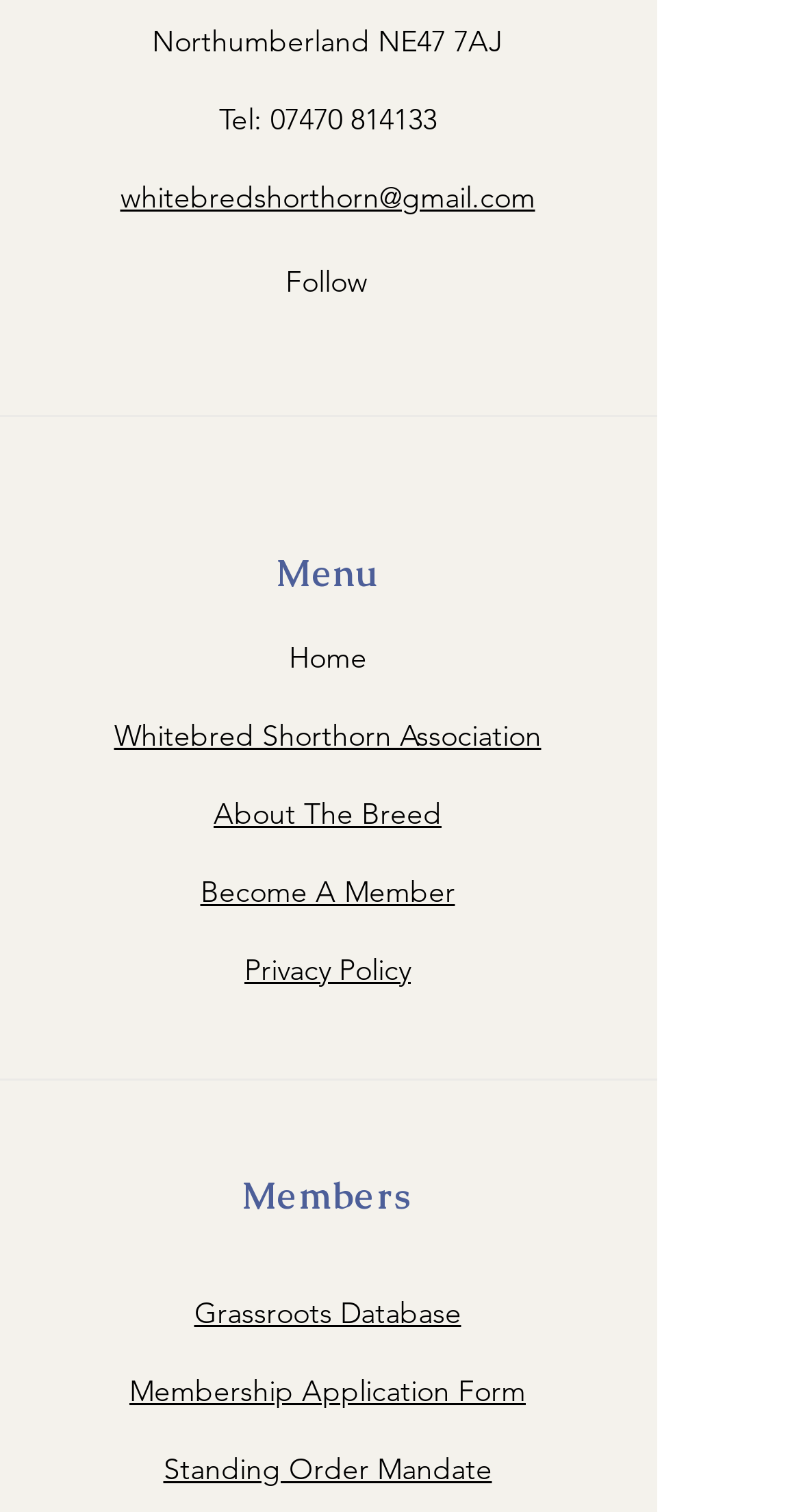What social media platforms are available?
Answer the question with a detailed and thorough explanation.

The webpage has a social bar section that lists the social media platforms available, which are Facebook and Instagram.